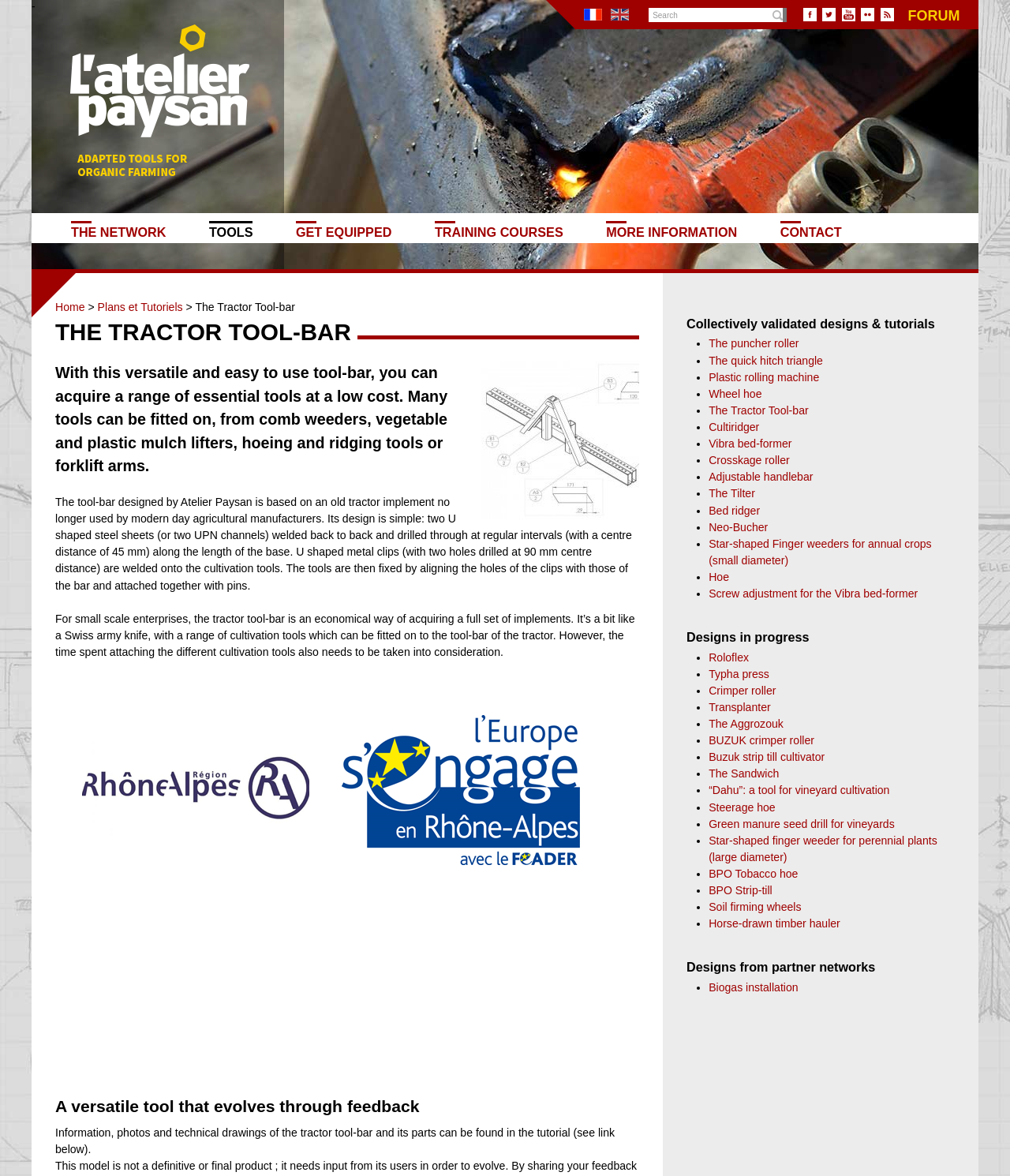Determine the bounding box coordinates of the clickable area required to perform the following instruction: "Visit the forum". The coordinates should be represented as four float numbers between 0 and 1: [left, top, right, bottom].

[0.899, 0.008, 0.95, 0.019]